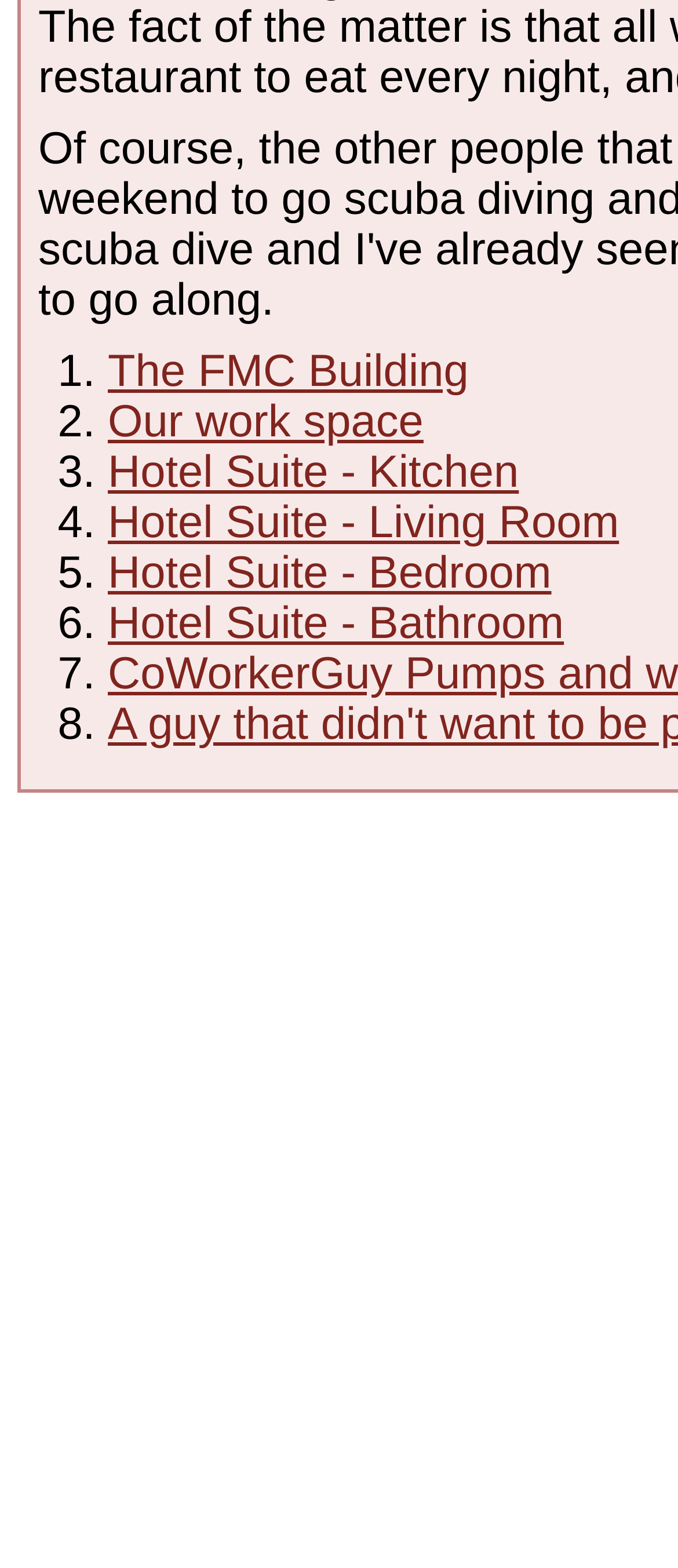Given the description of the UI element: "Terms of service", predict the bounding box coordinates in the form of [left, top, right, bottom], with each value being a float between 0 and 1.

None